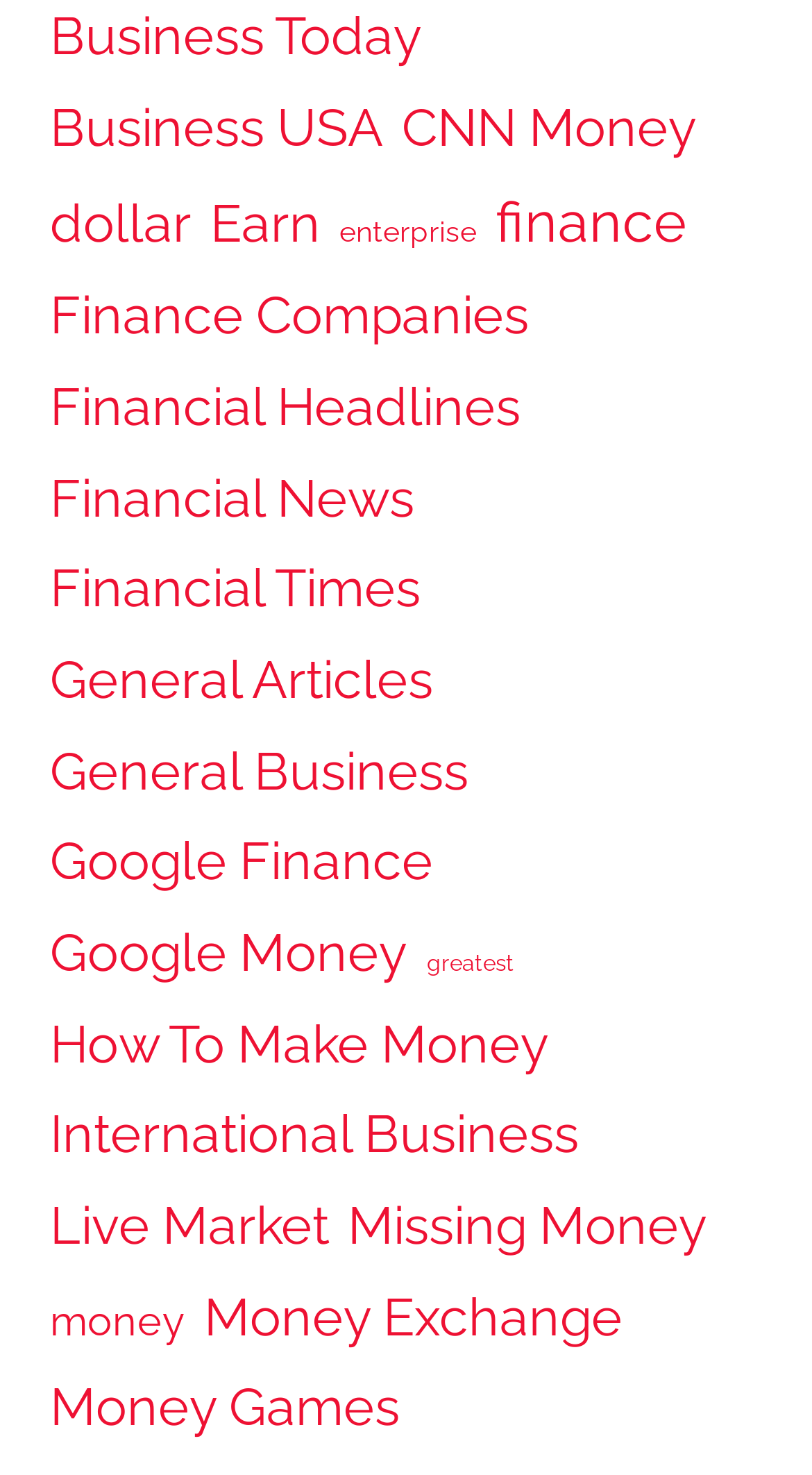What is the link above 'Financial Headlines'?
Provide a concise answer using a single word or phrase based on the image.

Finance Companies